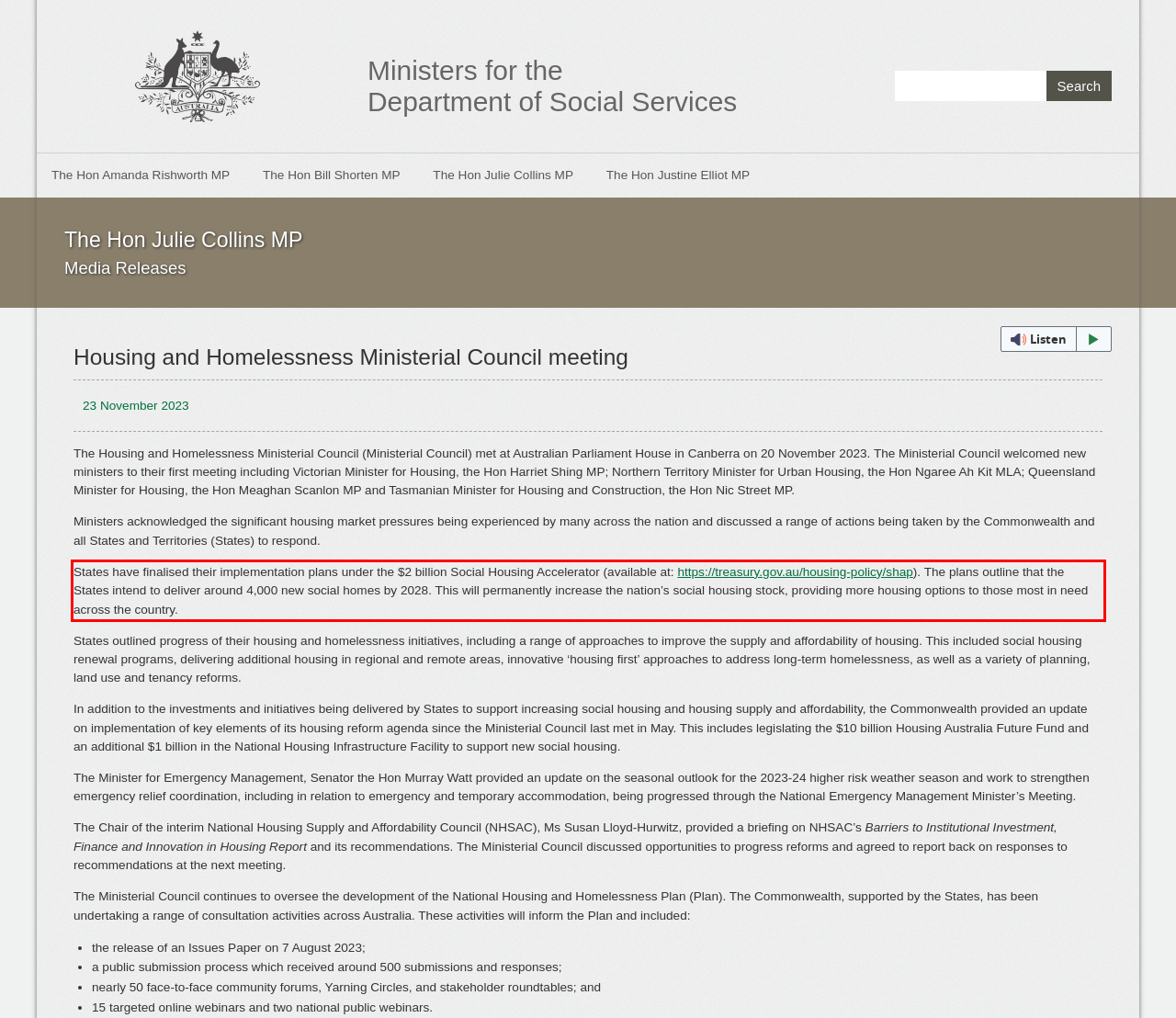There is a UI element on the webpage screenshot marked by a red bounding box. Extract and generate the text content from within this red box.

States have finalised their implementation plans under the $2 billion Social Housing Accelerator (available at: https://treasury.gov.au/housing-policy/shap). The plans outline that the States intend to deliver around 4,000 new social homes by 2028. This will permanently increase the nation’s social housing stock, providing more housing options to those most in need across the country.